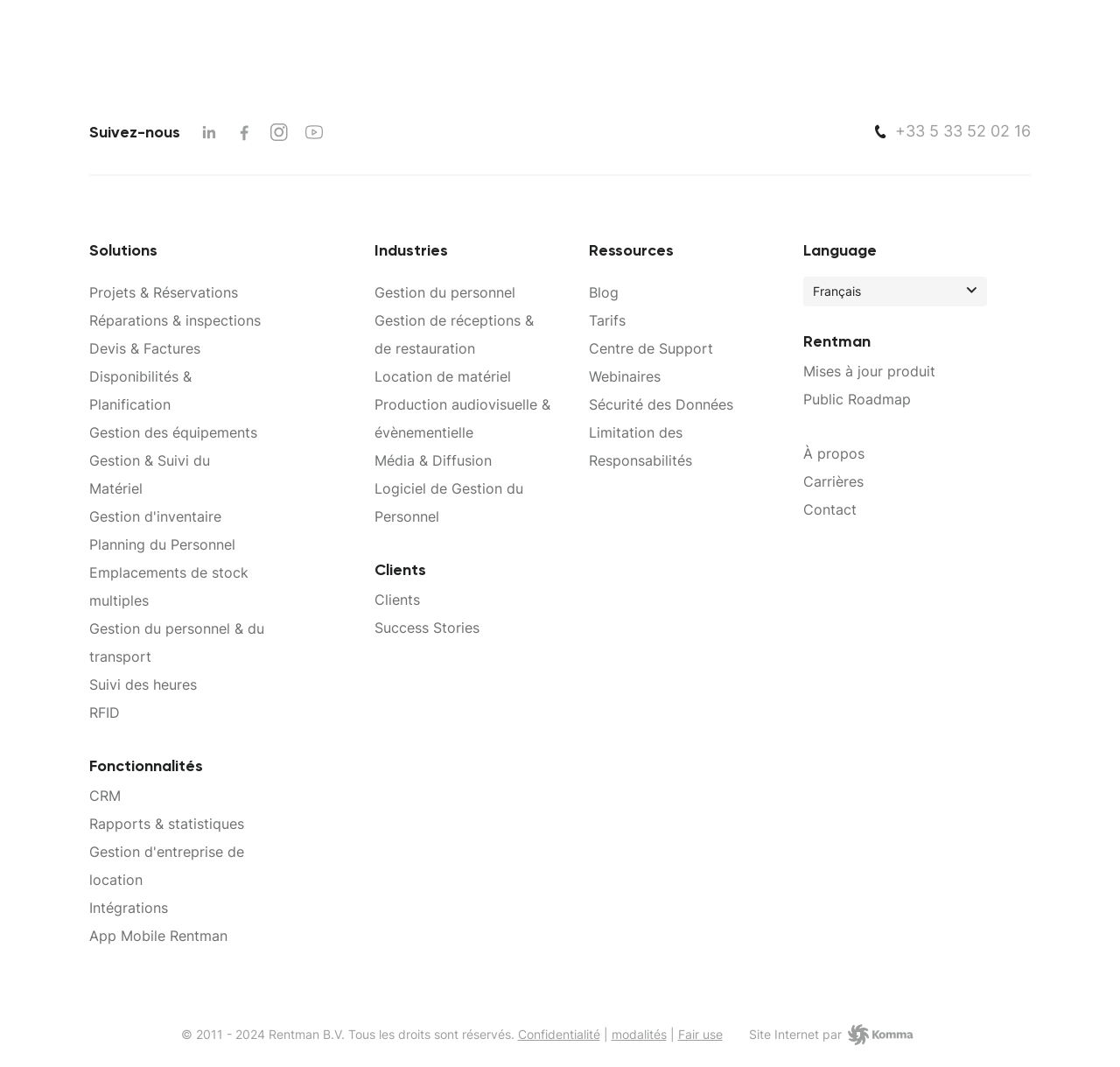How many items are listed under Industries?
Look at the image and respond with a one-word or short phrase answer.

6